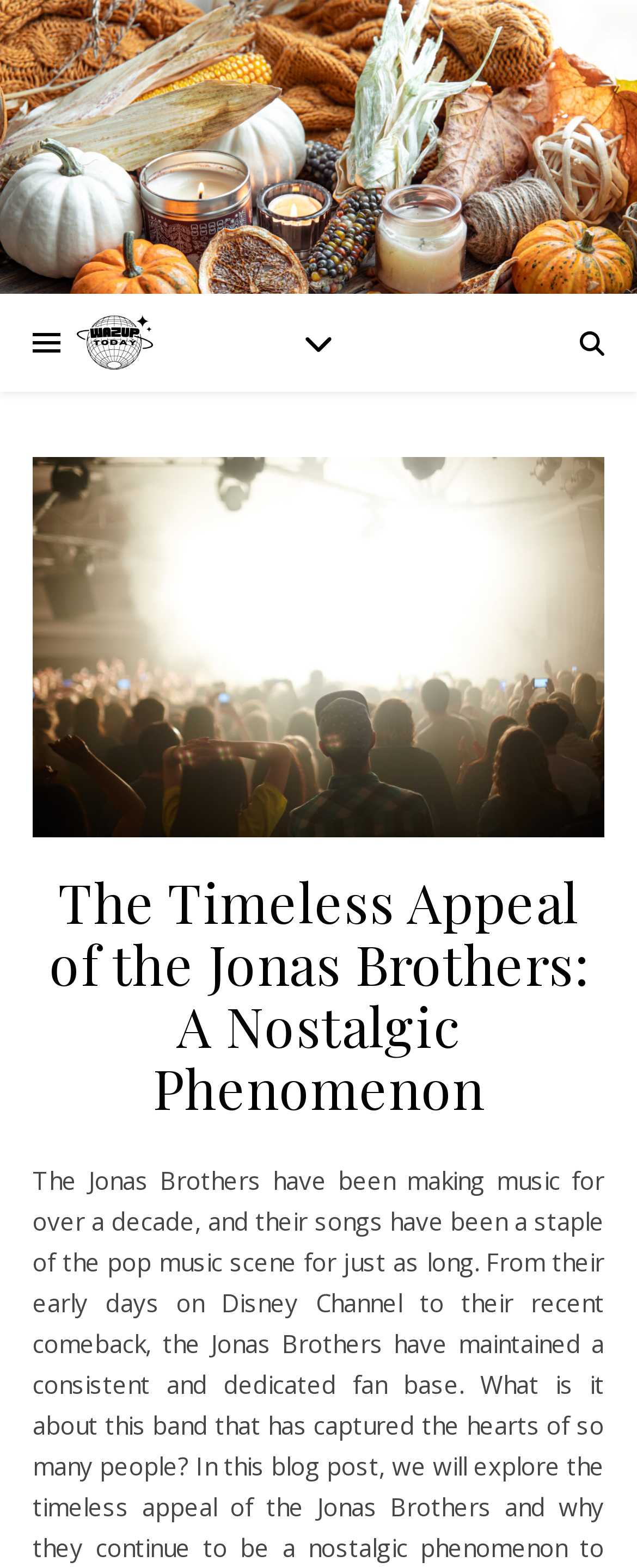Respond with a single word or phrase to the following question: What is the purpose of the element on the top right?

Search